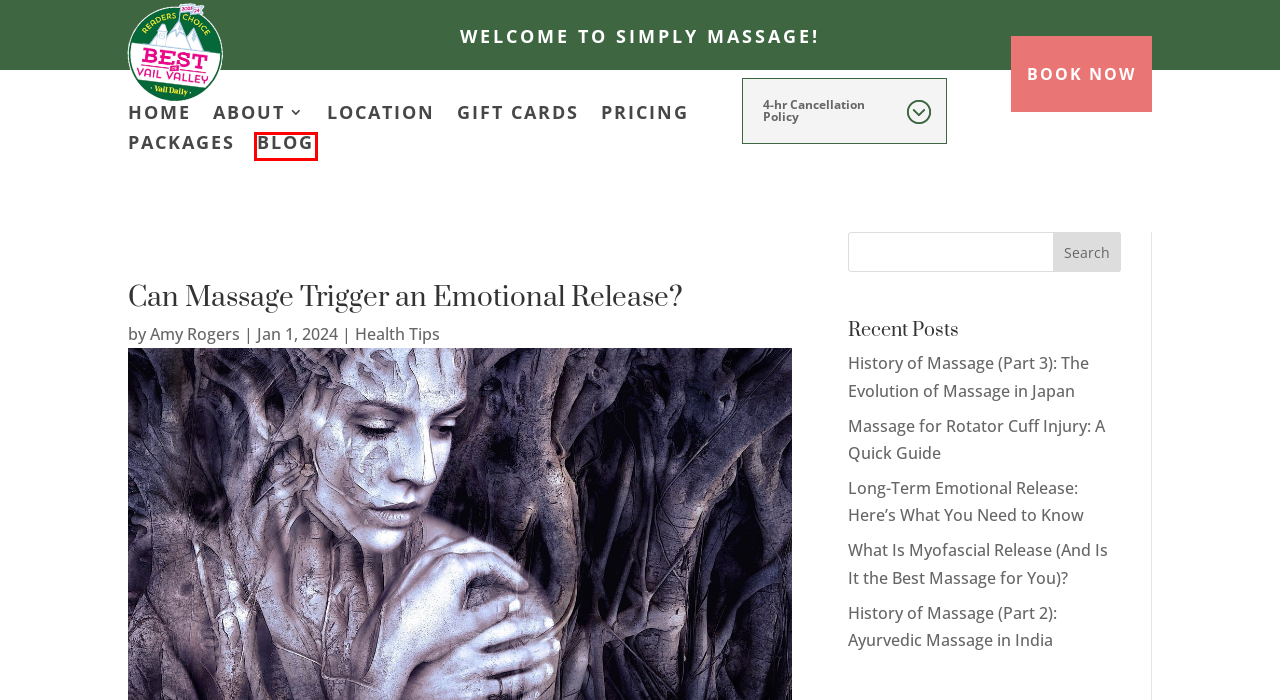Given a screenshot of a webpage with a red bounding box around a UI element, please identify the most appropriate webpage description that matches the new webpage after you click on the element. Here are the candidates:
A. Location - Simply Massage
B. Amy Rogers, Author at Simply Massage
C. Pricing - Simply Massage
D. Packages - Simply Massage
E. News - Simply Massage
F. About - Simply Massage
G. Home - Simply Massage
H. What Is Myofascial Release (And Is It the Best Massage for You)?

E